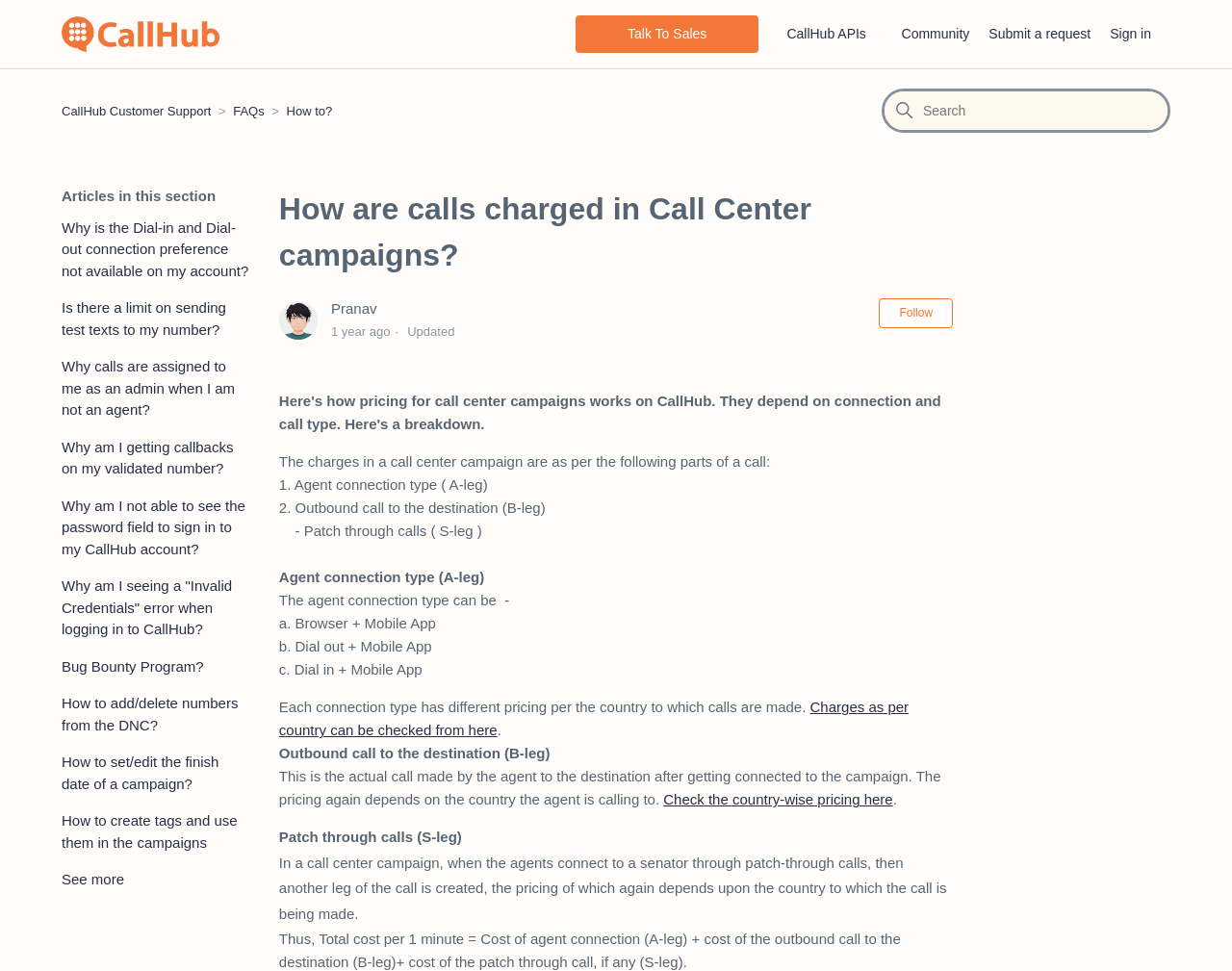Describe all the key features and sections of the webpage thoroughly.

This webpage is about CallHub's customer support, specifically explaining how pricing for call center campaigns works. At the top, there is a navigation bar with links to the CallHub Customer Support Help Center home page, CallHub APIs, Community, Submit a request, and Sign in. Below the navigation bar, there is a list of categories, including CallHub Customer Support, FAQs, and How to?, with links to related pages.

The main content of the page is divided into sections, starting with a header that reads "How are calls charged in Call Center campaigns?" followed by a brief description of the charges. The charges are broken down into three parts: Agent connection type (A-leg), Outbound call to the destination (B-leg), and Patch through calls (S-leg). Each part has a detailed explanation, including the factors that affect pricing, such as the country to which calls are made.

There are several links throughout the page that provide additional information, such as country-wise pricing for each connection type. The page also includes a search bar at the top right corner, allowing users to search for specific topics. On the right side of the page, there is a list of related links, including questions about call center campaigns, such as "Why is the Dial-in and Dial-out connection preference not available on my account?" and "How to add/delete numbers from the DNC?"